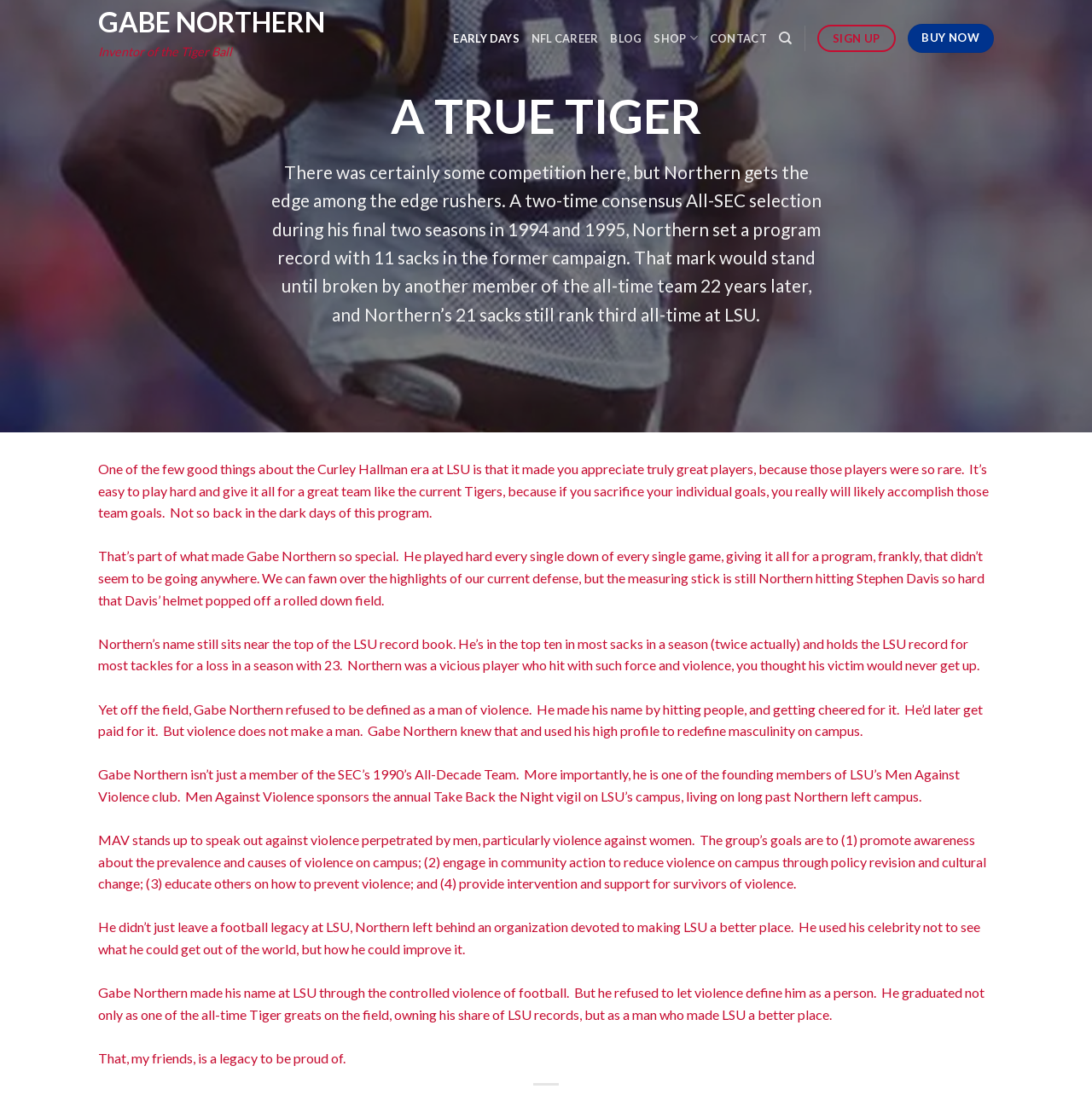Provide a short answer using a single word or phrase for the following question: 
What is the location of the 'Search' link?

Top right